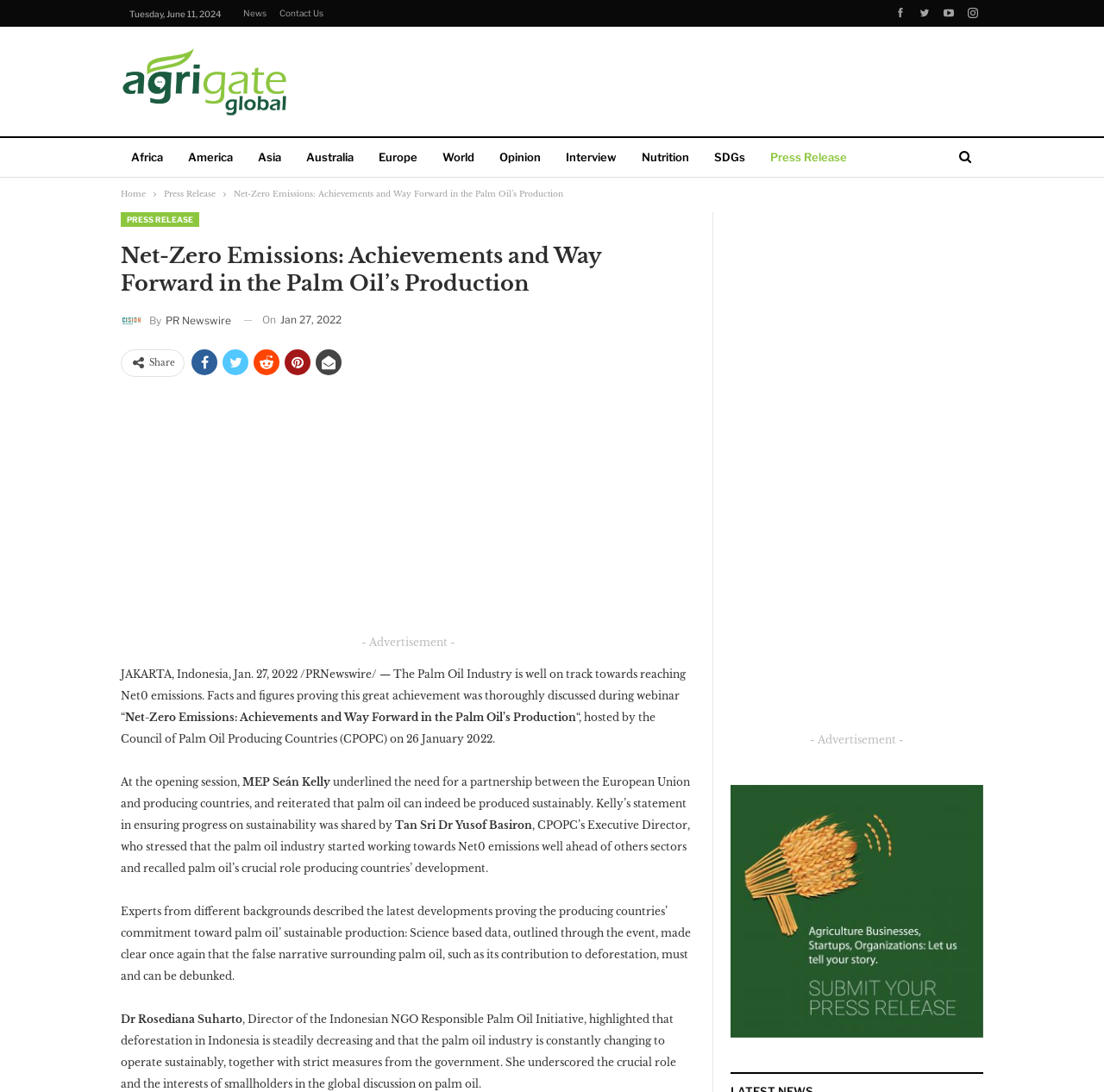Determine the bounding box coordinates of the clickable region to follow the instruction: "Click on the 'News' link".

[0.22, 0.007, 0.241, 0.017]